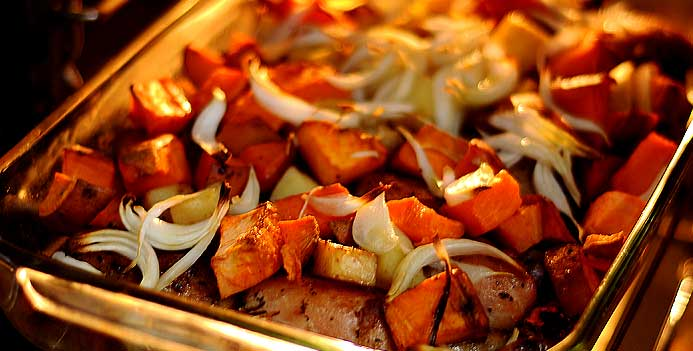Provide a short answer to the following question with just one word or phrase: When should salt be added during the cooking process?

Towards the end